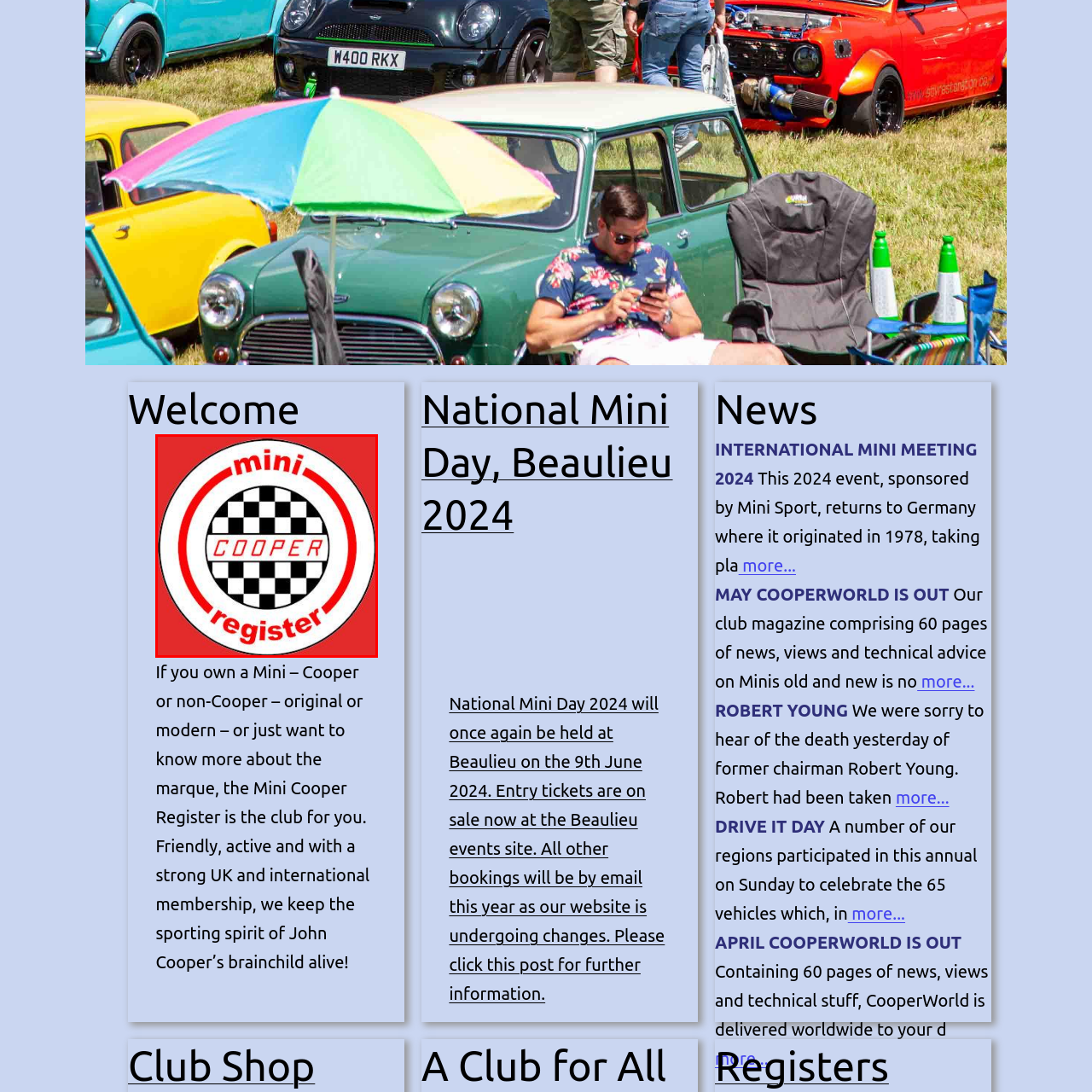Provide an in-depth description of the scene highlighted by the red boundary in the image.

The image features a circular logo representing the Mini Cooper Register, designed with distinctive colors and patterns. The outer rim of the logo is bright red, encapsulating the words "mini" at the top and "register" at the bottom, both in bold red lettering. At the center, a classic black and white checkered pattern is surrounded by the word "COOPER" in striking red letters, emphasizing the brand's racing heritage. This logo embodies the spirit of the Mini community, appealing to enthusiasts of both original and modern Mini vehicles, reflecting their friendly and active membership dedicated to preserving the legacy of John Cooper’s automotive innovations.